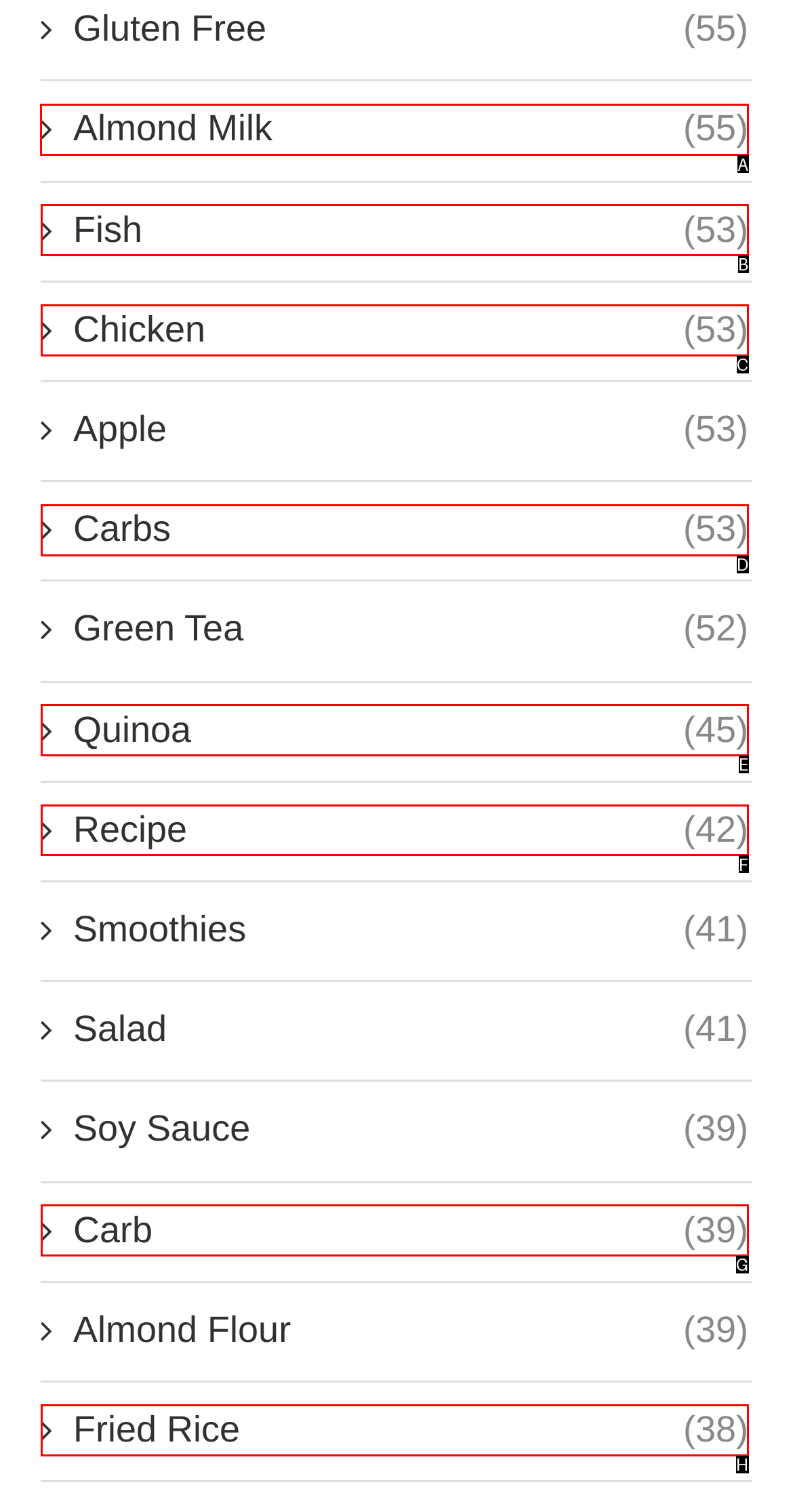Point out the correct UI element to click to carry out this instruction: Select Almond Milk
Answer with the letter of the chosen option from the provided choices directly.

A